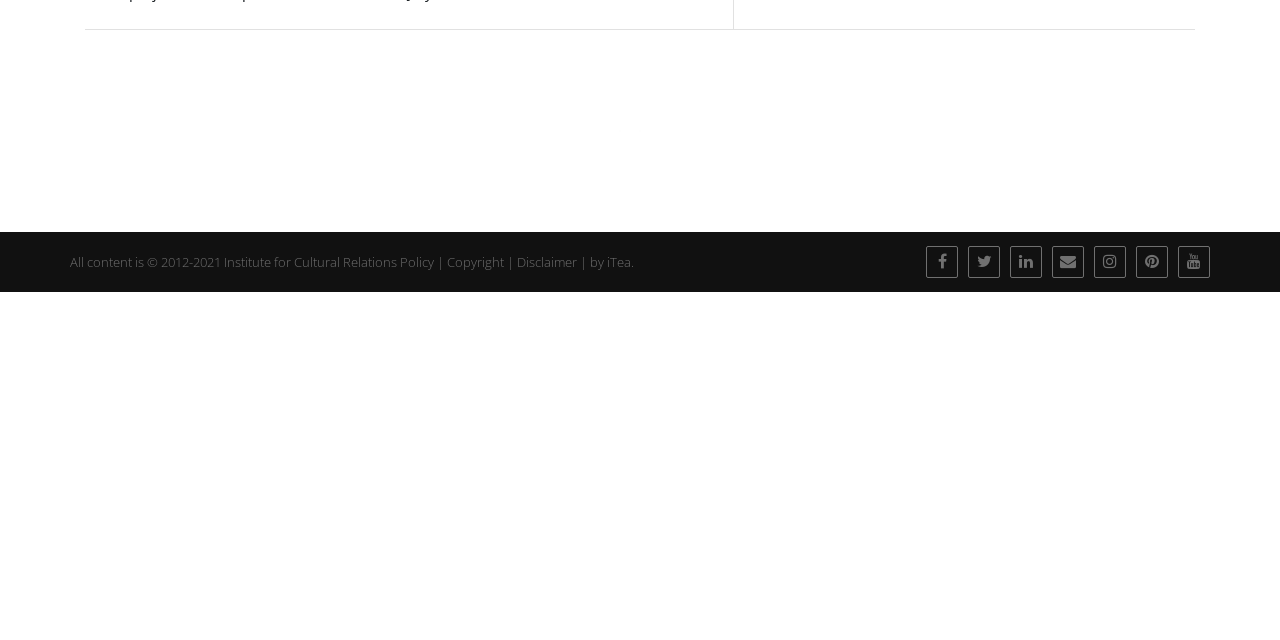Given the description of a UI element: "iTea.", identify the bounding box coordinates of the matching element in the webpage screenshot.

[0.474, 0.395, 0.495, 0.423]